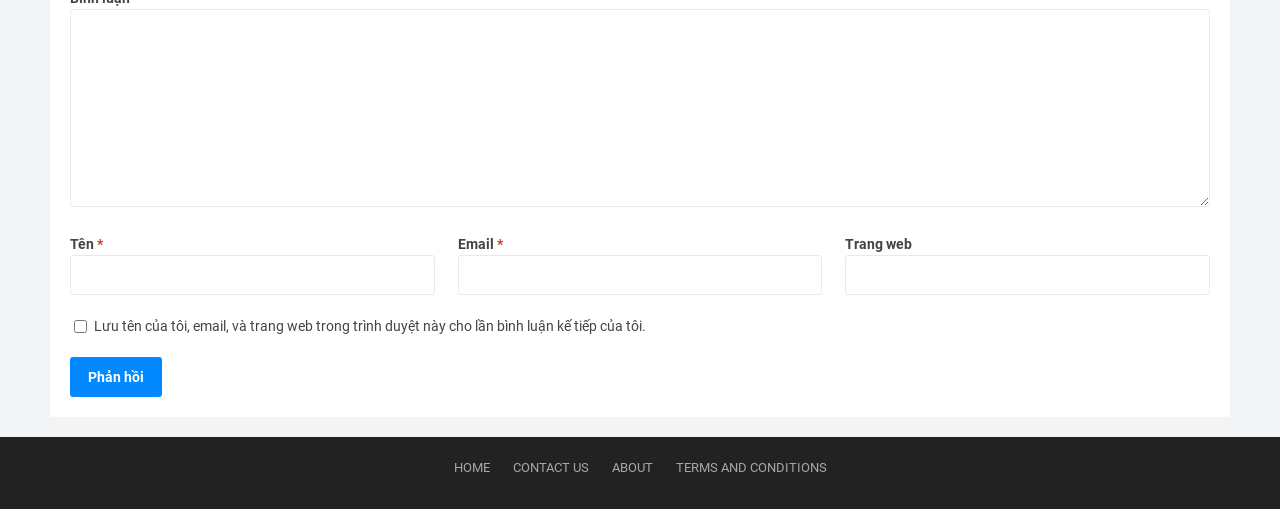Provide the bounding box coordinates for the specified HTML element described in this description: "Skip Hire". The coordinates should be four float numbers ranging from 0 to 1, in the format [left, top, right, bottom].

None